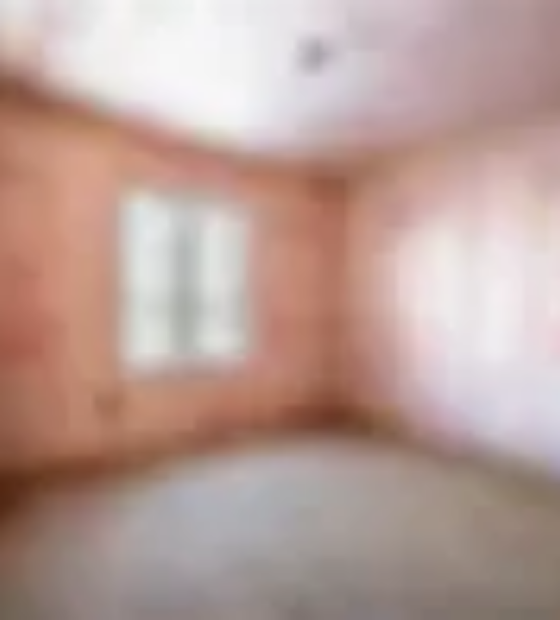Using the information in the image, give a detailed answer to the following question: What type of insulation is associated with this environment?

The caption states that this environment is likely associated with the B.I.B. (Blown-In Blanket) System, which utilizes PROPINK PINK FIBERGLAS insulation, known for its energy efficiency and seamless application.